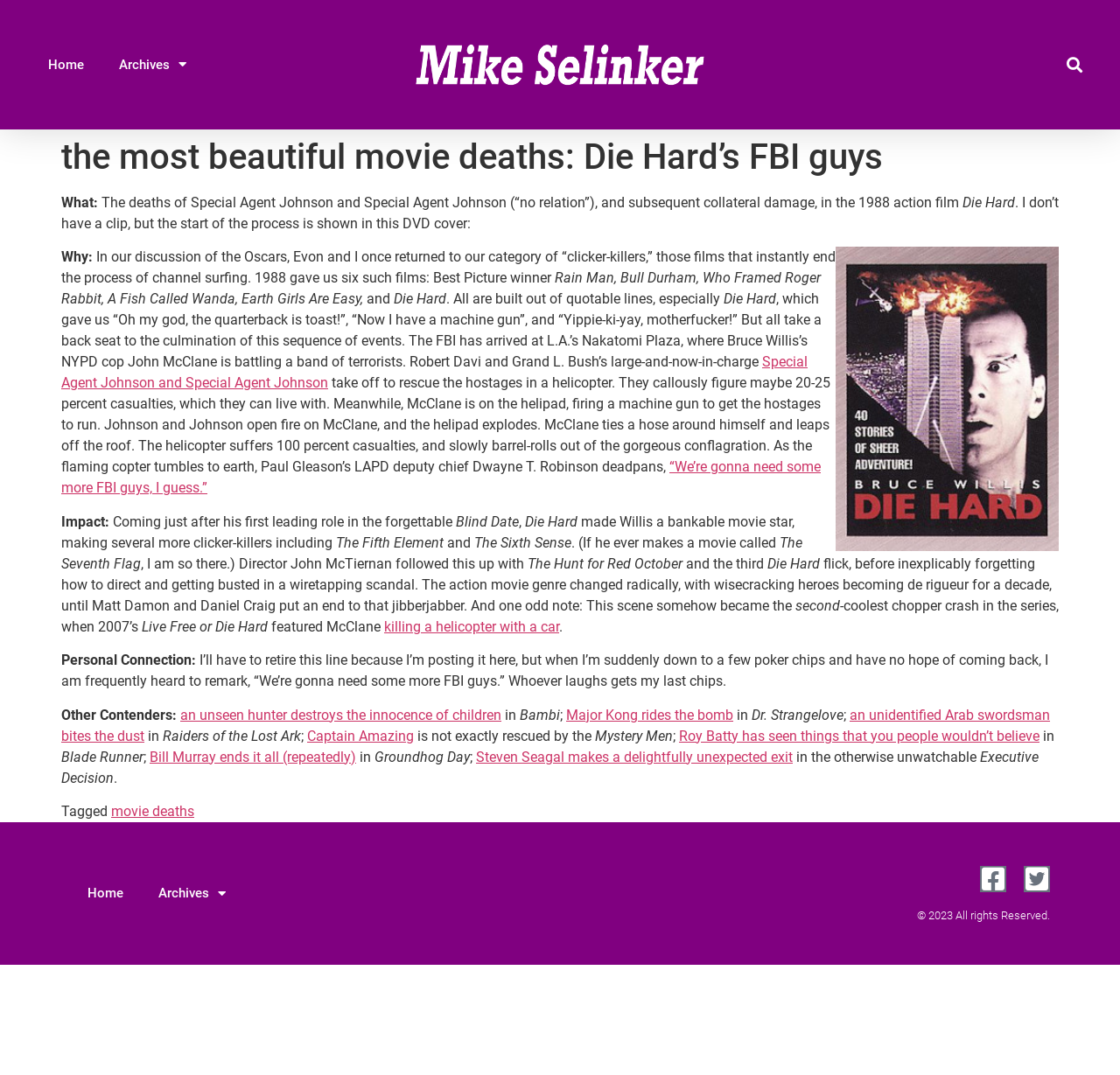Based on the image, provide a detailed and complete answer to the question: 
What is the name of the category mentioned in the article?

The article mentions that Die Hard is one of the 'clicker-killers', a category of films that instantly end the process of channel surfing.